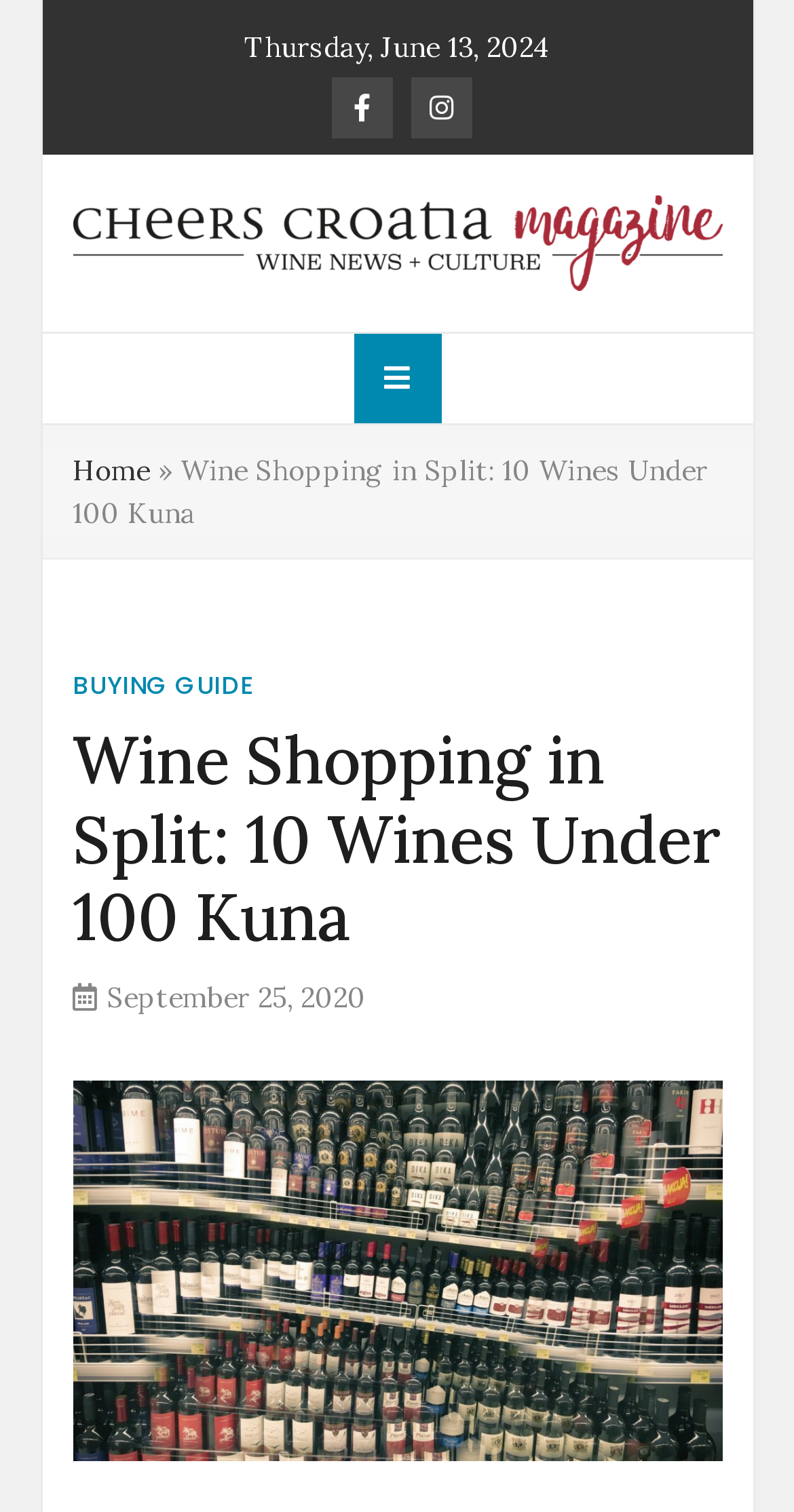Provide your answer in a single word or phrase: 
How many wines are discussed in the article?

10